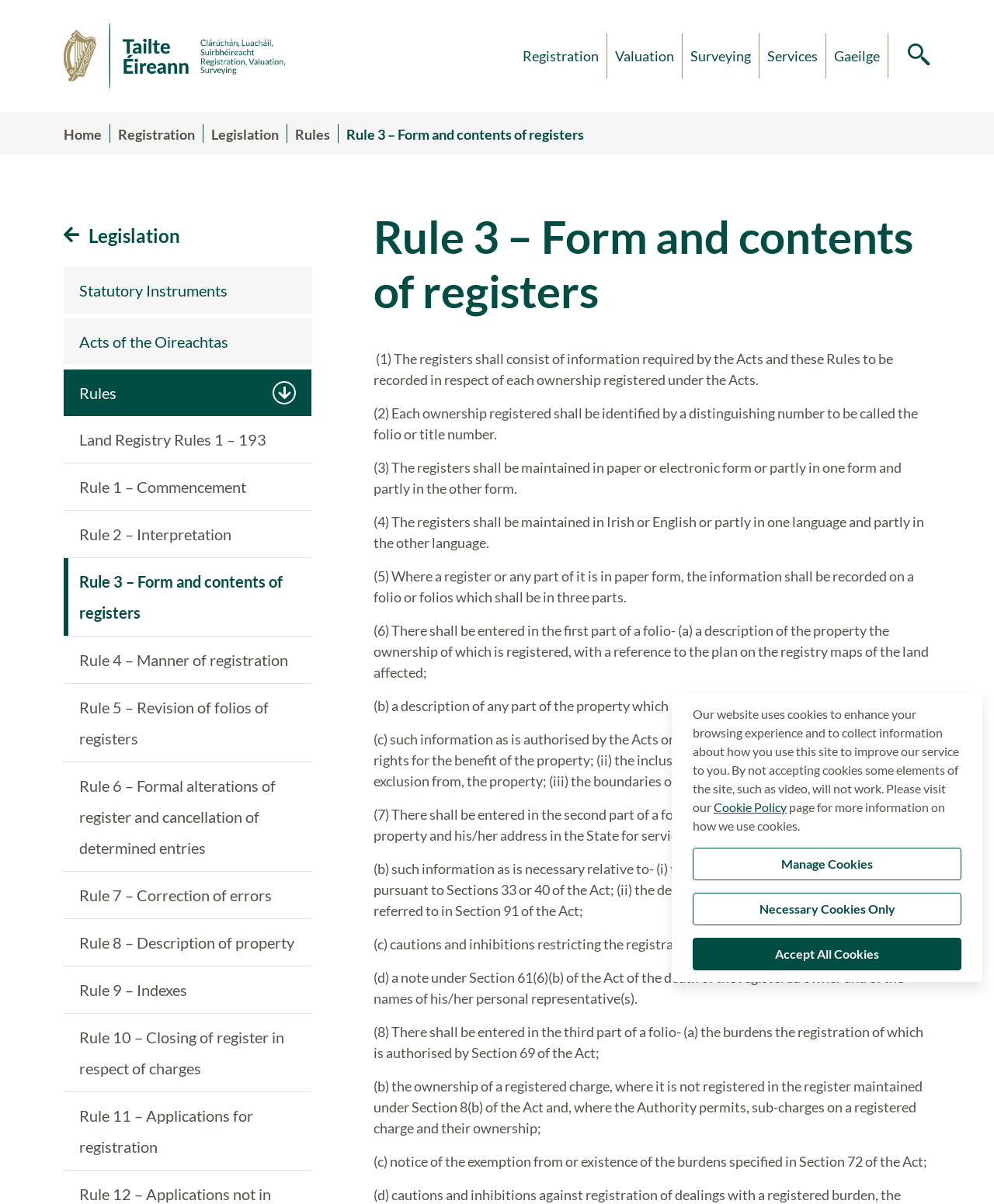Use a single word or phrase to answer the question: 
What is the form of the registers?

paper or electronic form